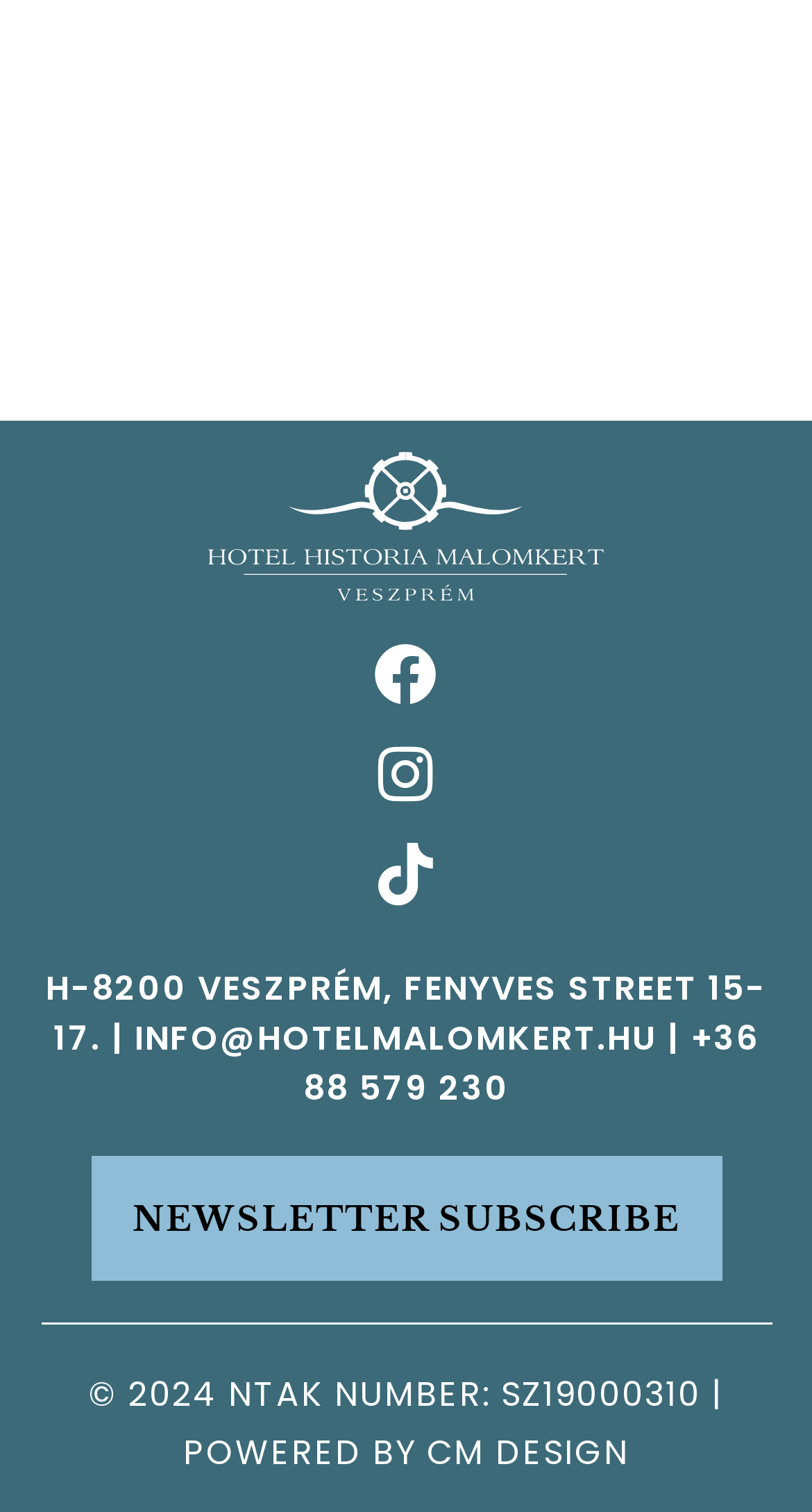Using the element description provided, determine the bounding box coordinates in the format (top-left x, top-left y, bottom-right x, bottom-right y). Ensure that all values are floating point numbers between 0 and 1. Element description: Newsletter subscribe

[0.112, 0.765, 0.888, 0.848]